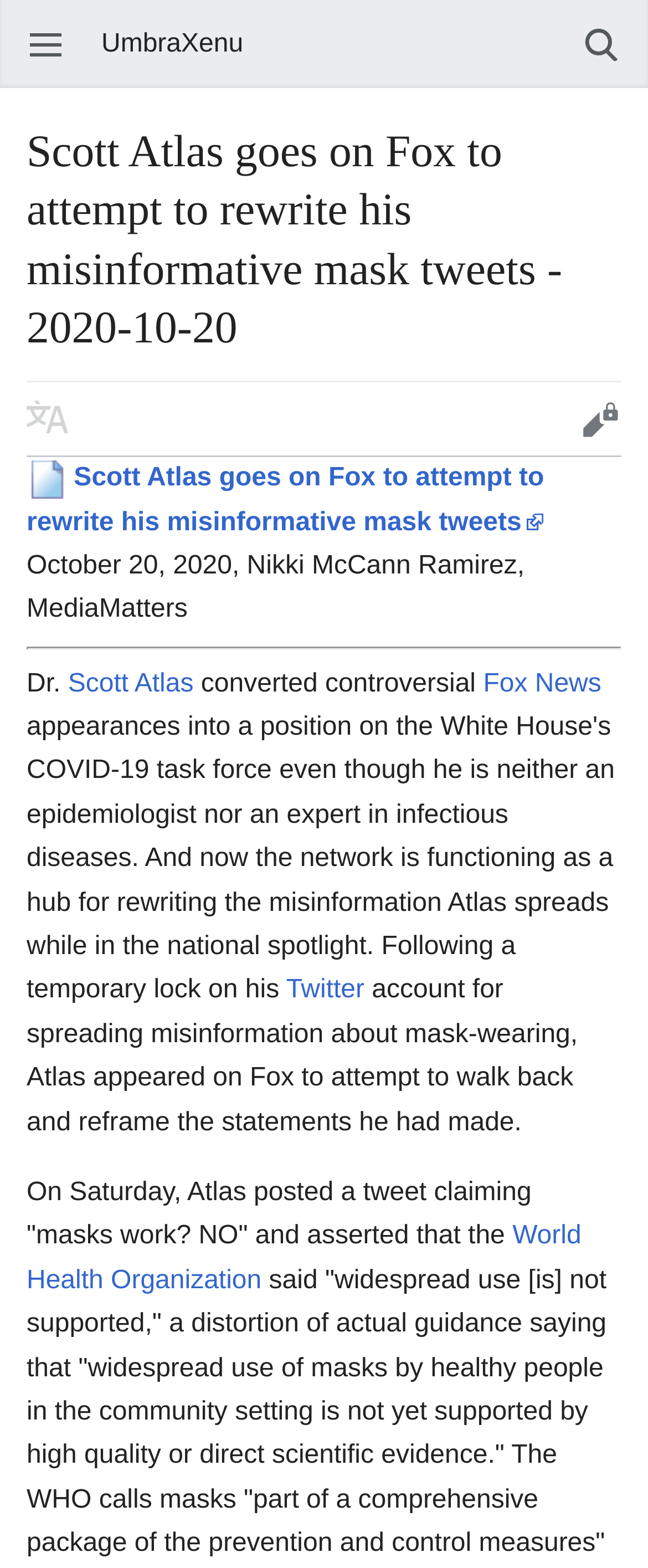Could you highlight the region that needs to be clicked to execute the instruction: "Check Fox News"?

[0.746, 0.427, 0.928, 0.445]